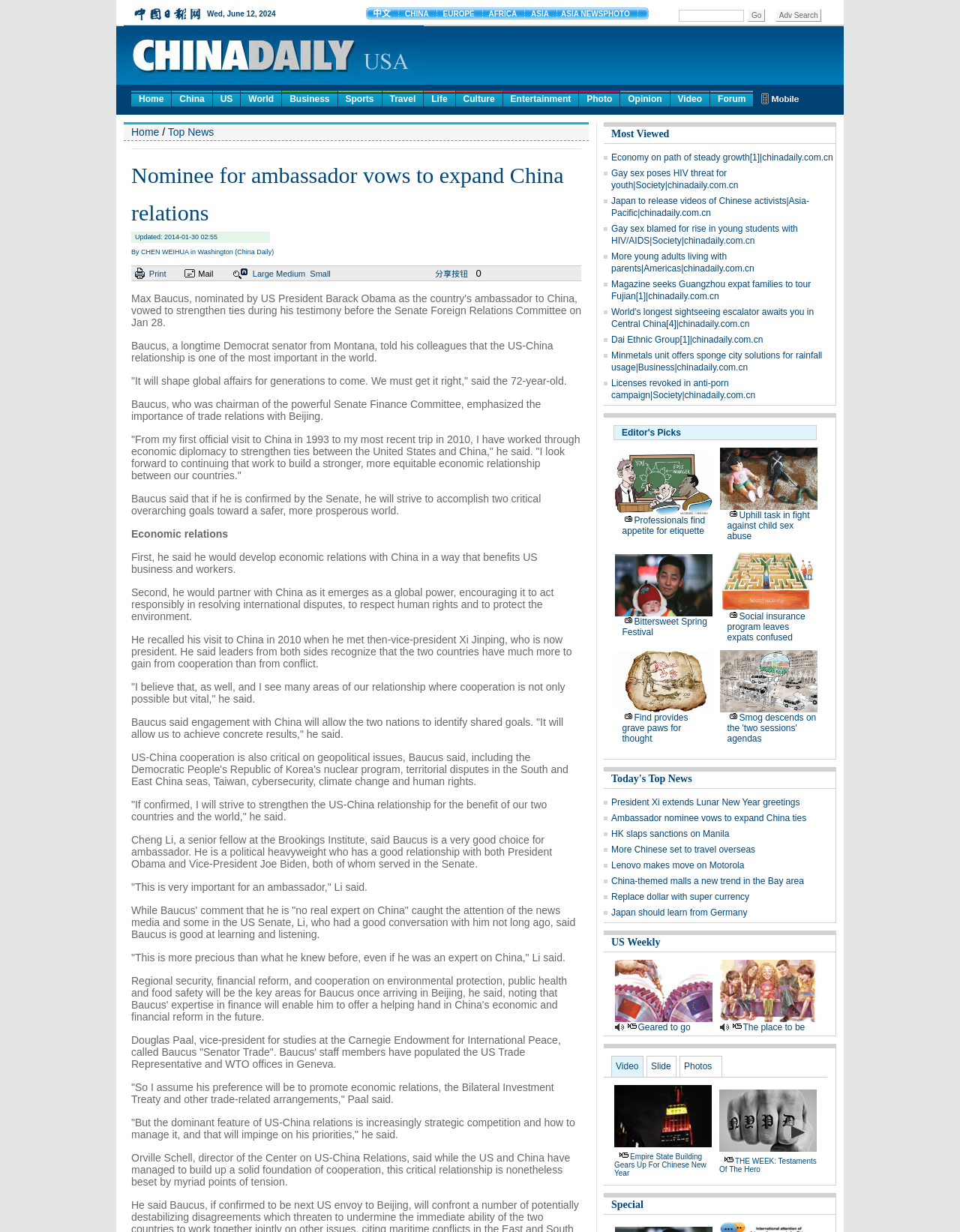Using the webpage screenshot, locate the HTML element that fits the following description and provide its bounding box: "Forum".

[0.74, 0.074, 0.785, 0.086]